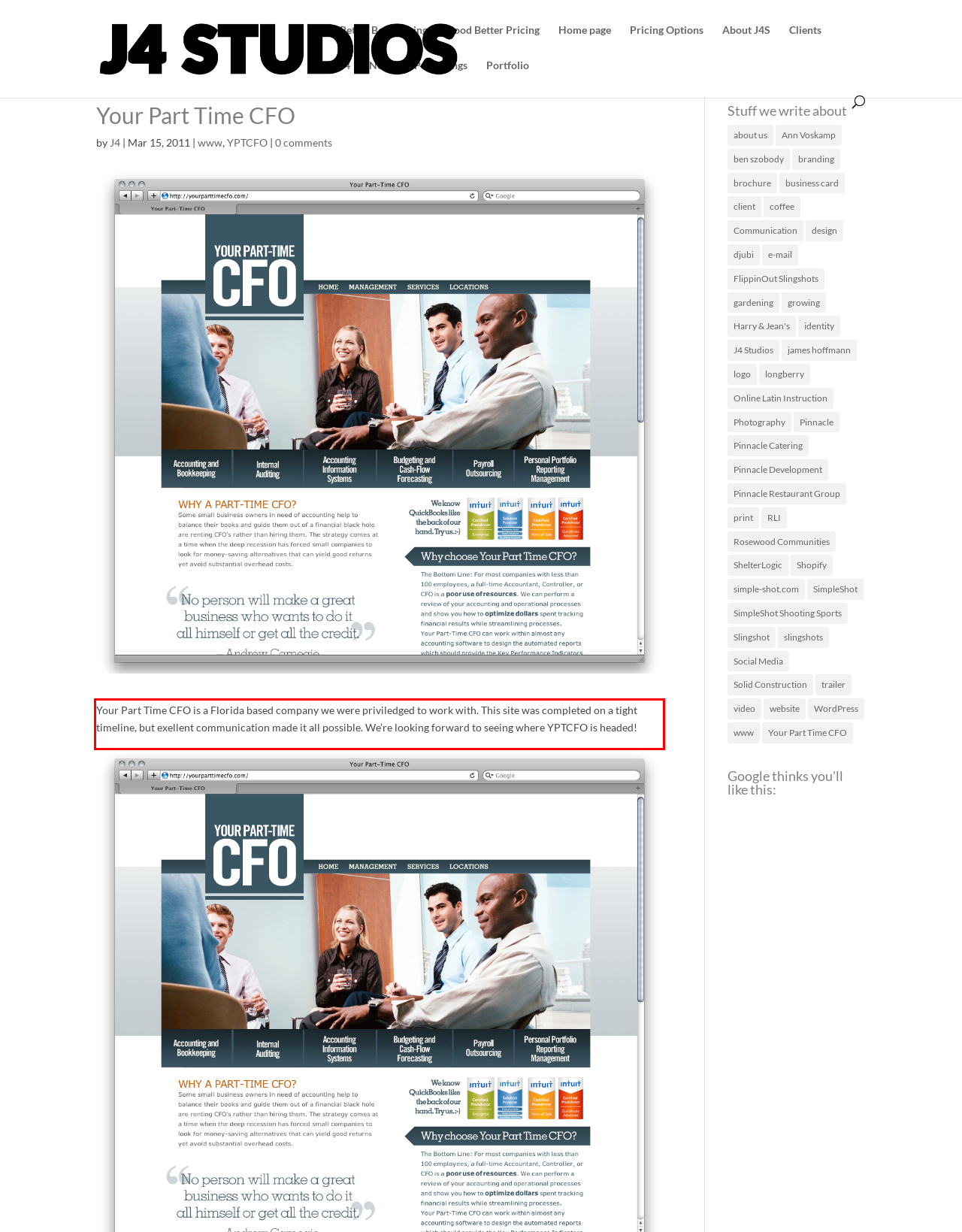Please take the screenshot of the webpage, find the red bounding box, and generate the text content that is within this red bounding box.

Your Part Time CFO is a Florida based company we were priviledged to work with. This site was completed on a tight timeline, but exellent communication made it all possible. We’re looking forward to seeing where YPTCFO is headed!